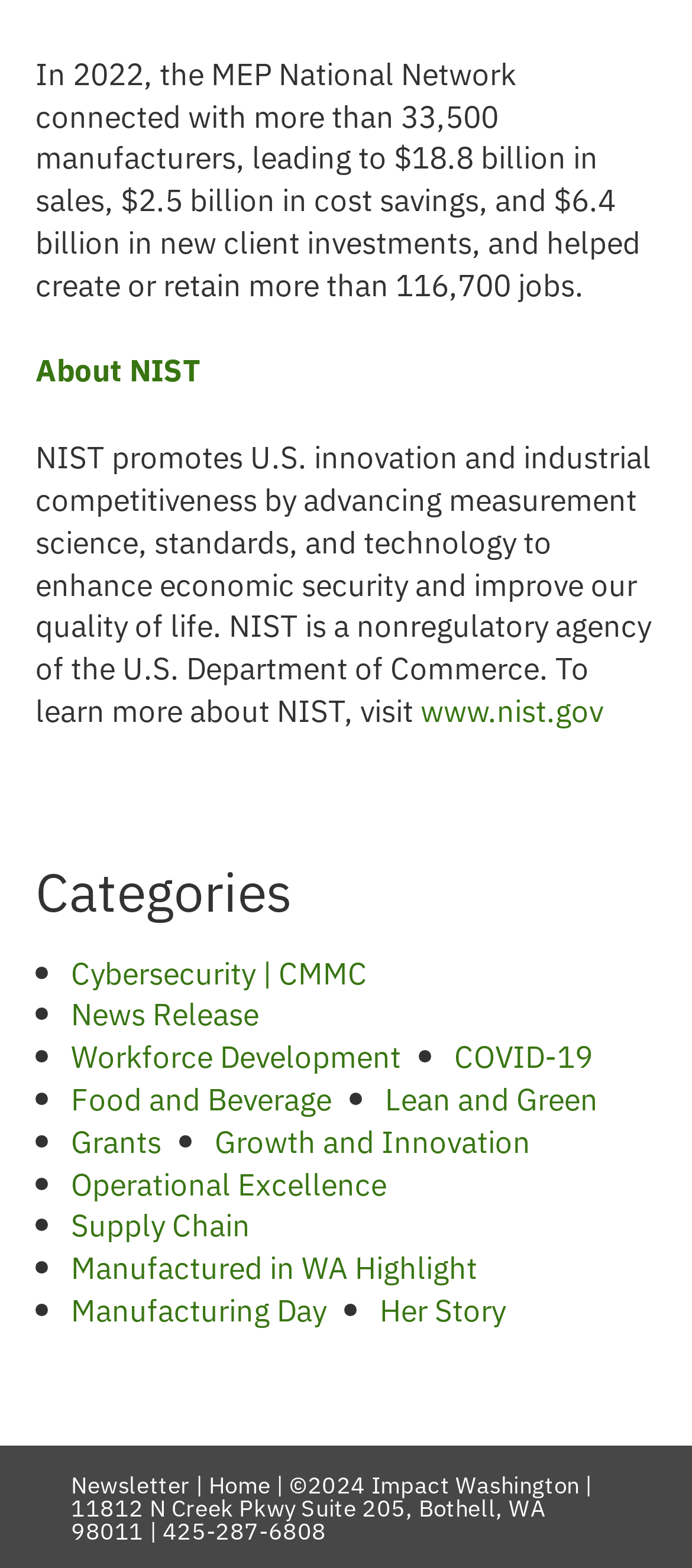How many categories are listed?
Refer to the screenshot and deliver a thorough answer to the question presented.

The answer can be found by counting the number of link elements with category names, starting from 'Cybersecurity | CMMC' and ending at 'Her Story'. There are 13 such link elements.